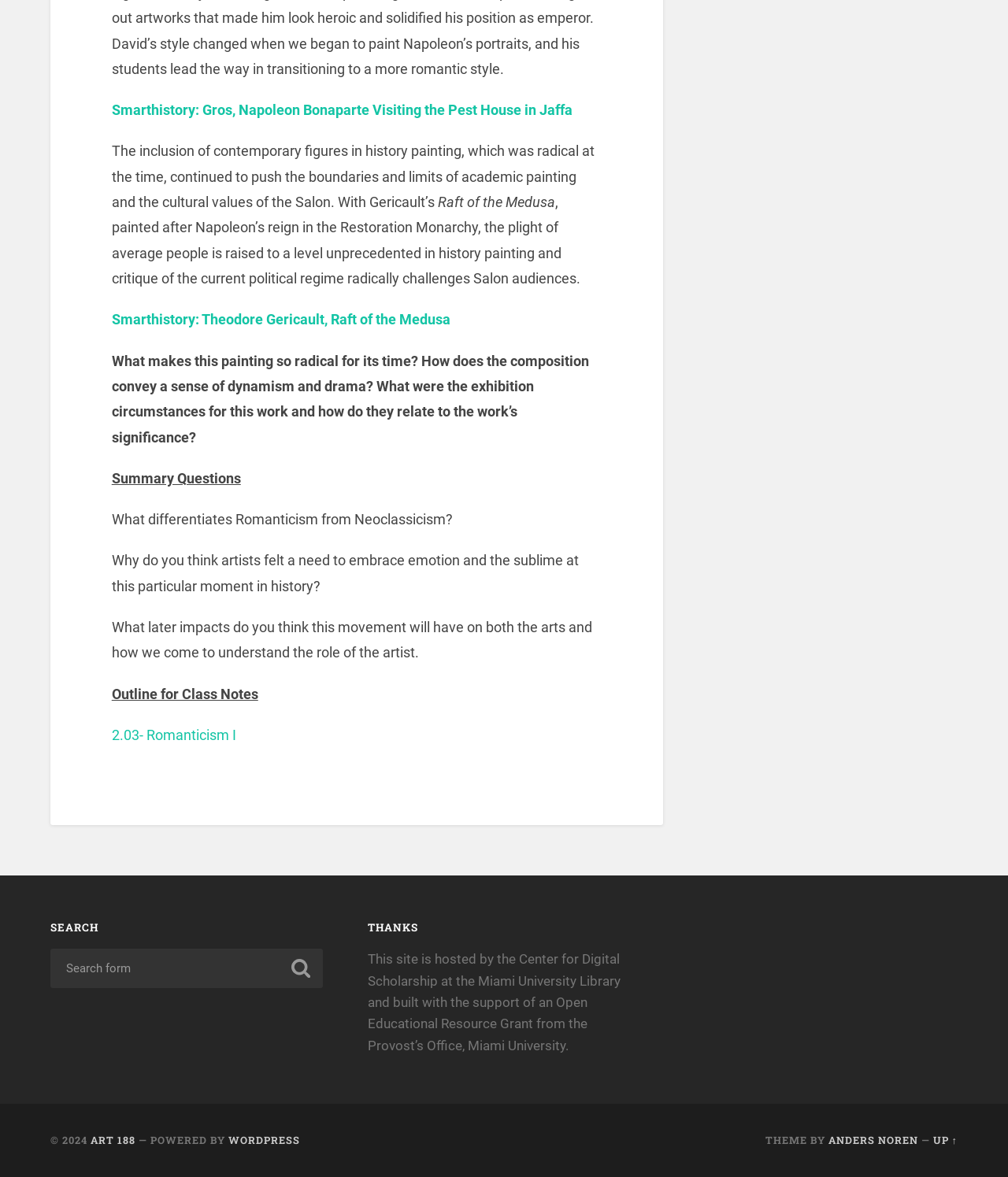Given the following UI element description: "Anders Noren", find the bounding box coordinates in the webpage screenshot.

[0.822, 0.963, 0.911, 0.974]